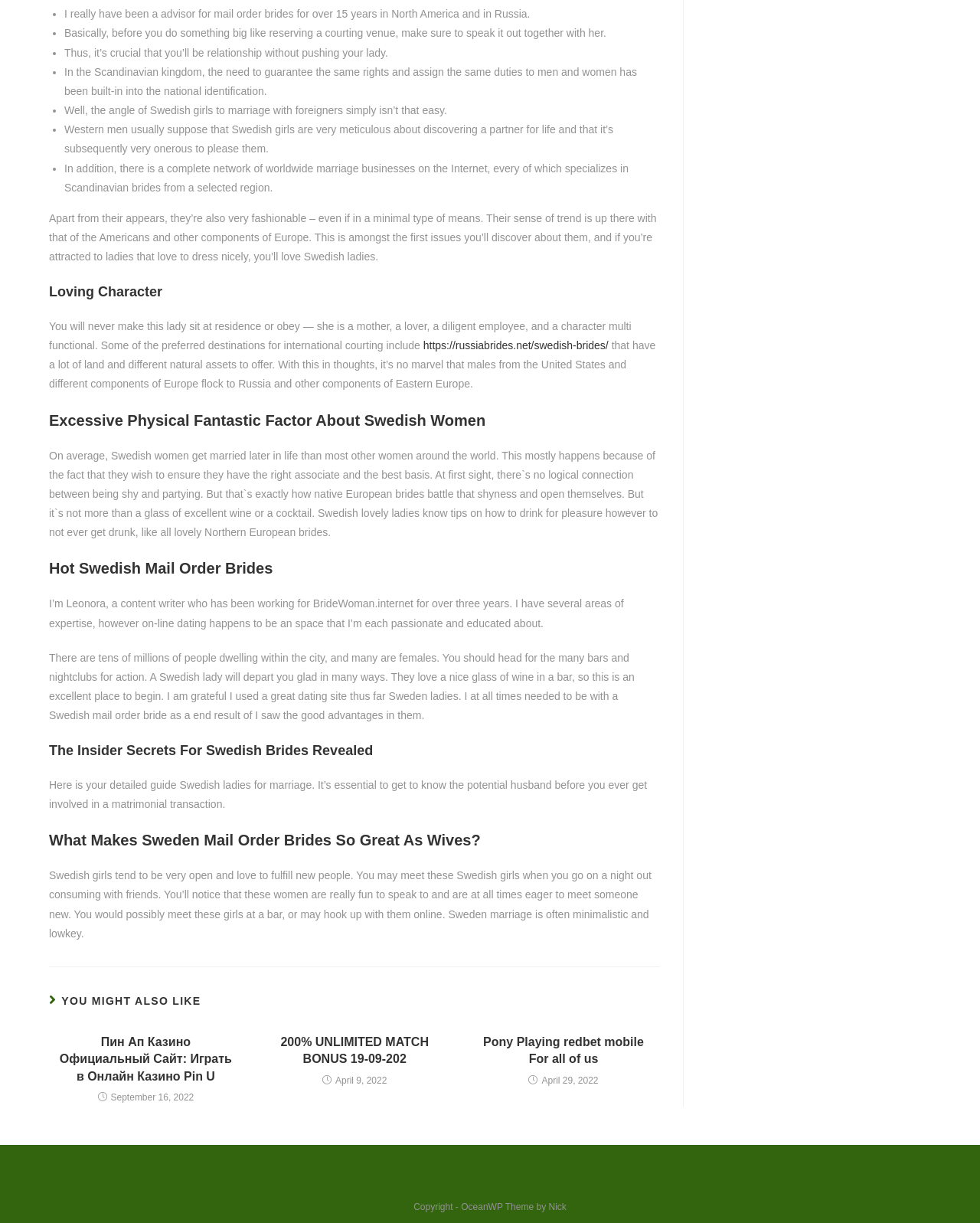Using the information from the screenshot, answer the following question thoroughly:
What is the topic of the webpage?

Based on the content of the webpage, it appears to be discussing Swedish brides, their characteristics, and how to date or marry them. The webpage provides information about their physical appearance, personality, and behavior, as well as tips for men who are interested in dating or marrying them.